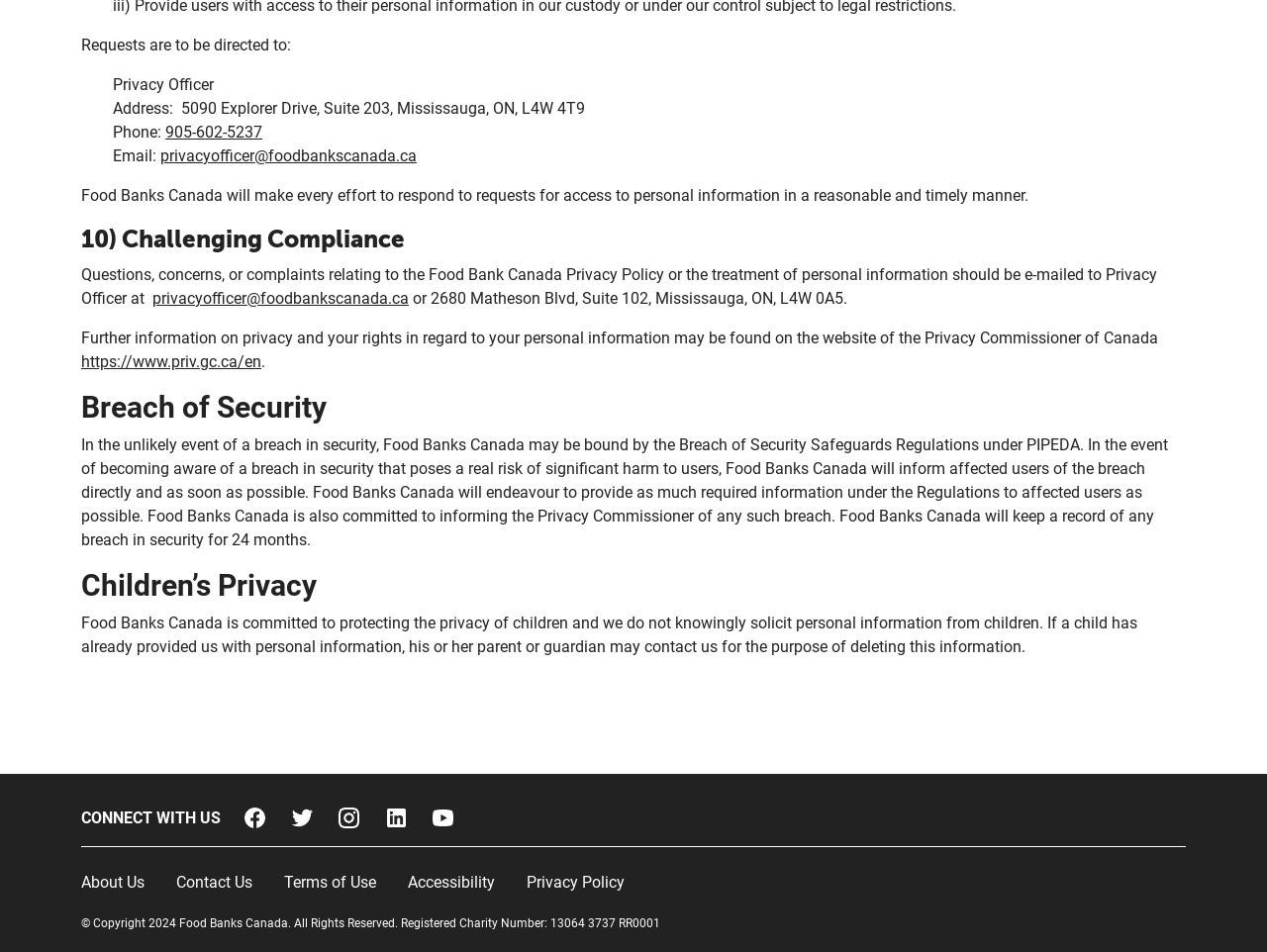Please specify the bounding box coordinates of the clickable region necessary for completing the following instruction: "Visit the website of the Privacy Commissioner of Canada". The coordinates must consist of four float numbers between 0 and 1, i.e., [left, top, right, bottom].

[0.064, 0.37, 0.206, 0.39]